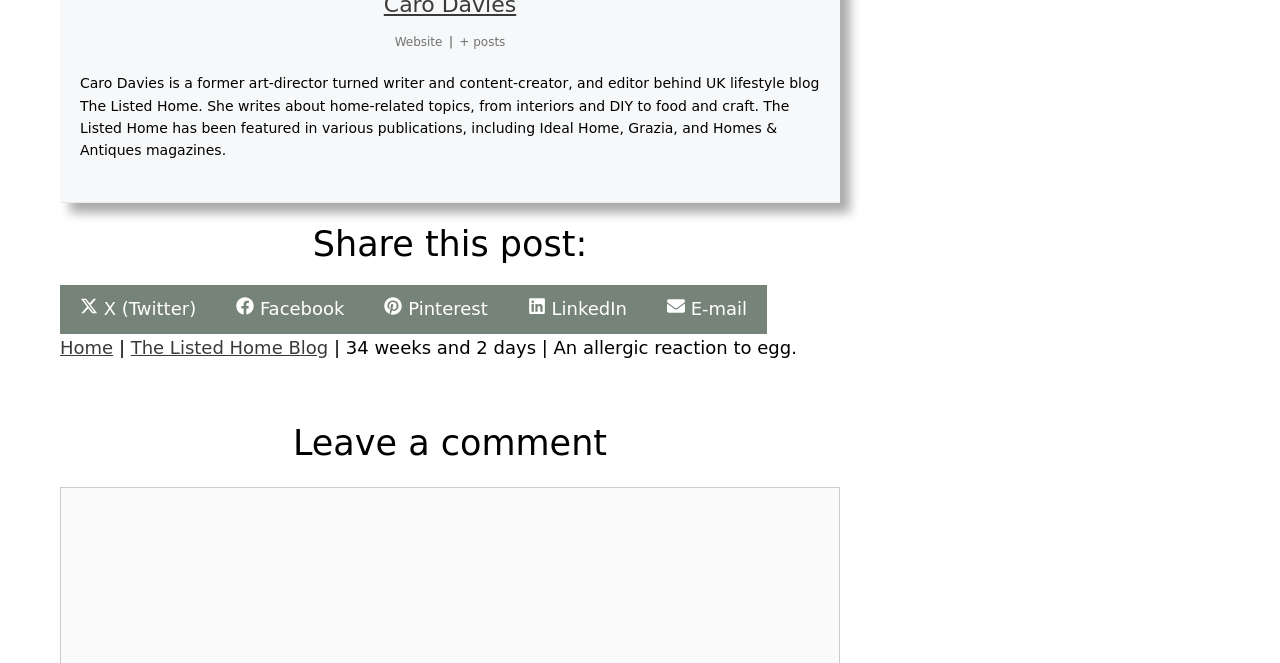Provide a single word or phrase to answer the given question: 
What can you do at the bottom of the webpage?

Leave a comment